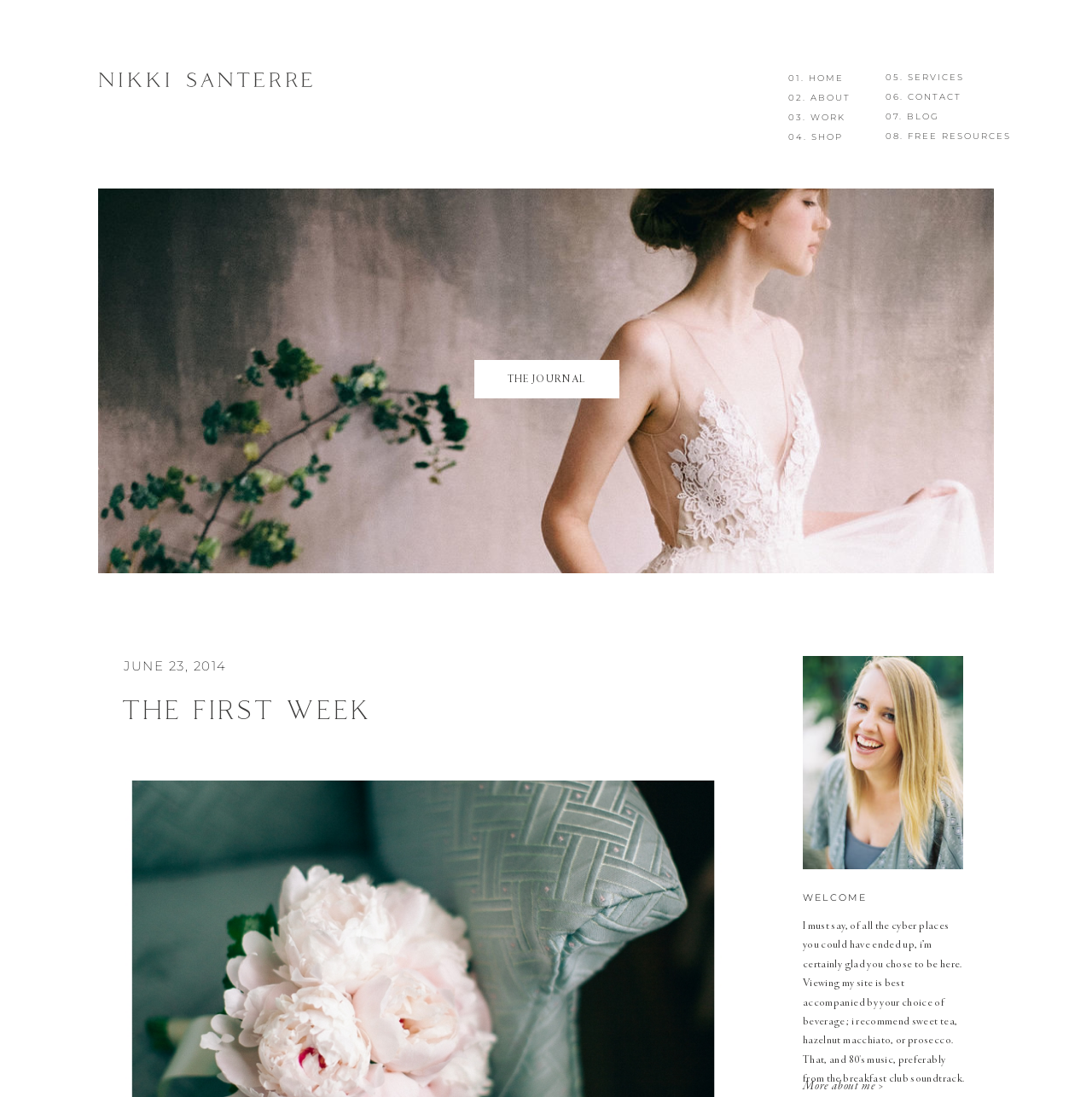Pinpoint the bounding box coordinates of the clickable element to carry out the following instruction: "Click on the 'Home' link."

None